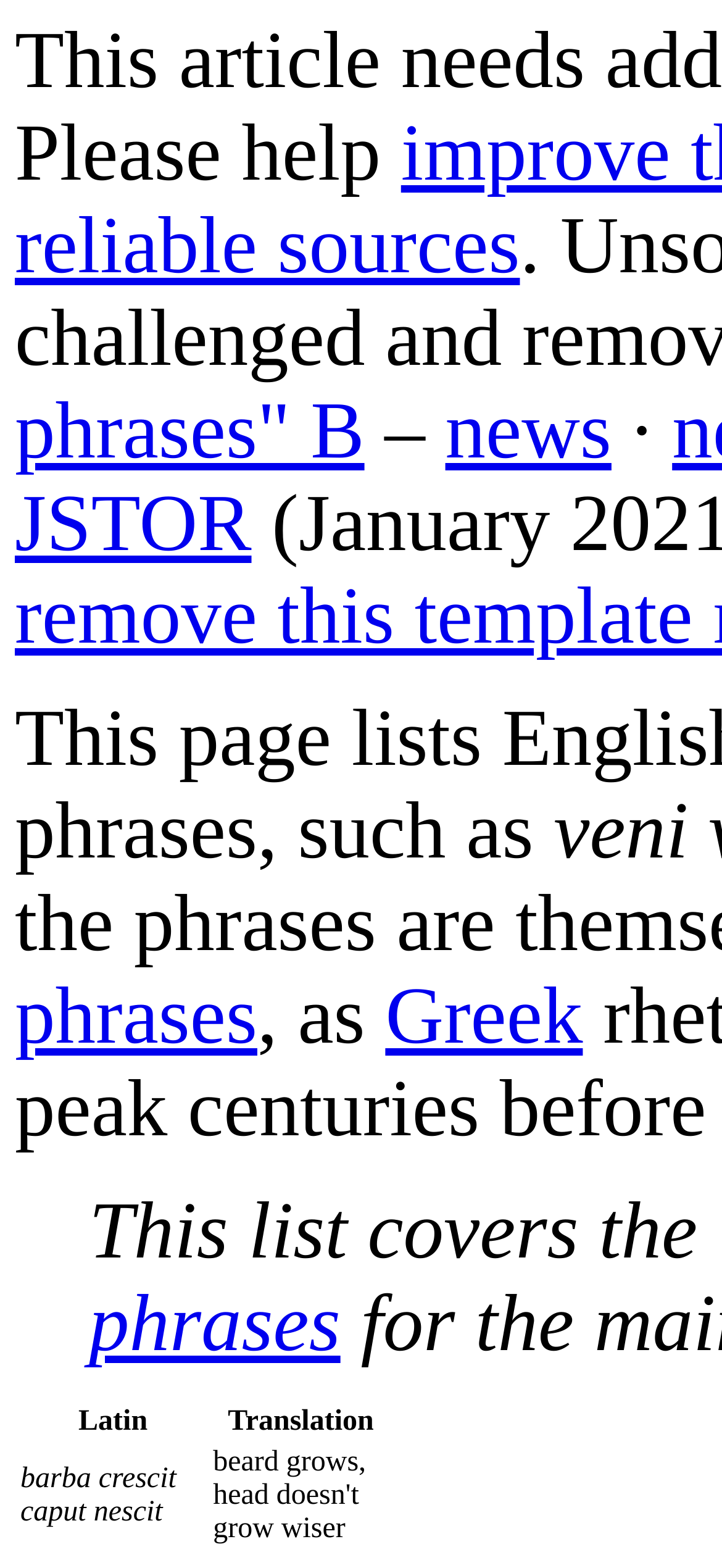Offer a thorough description of the webpage.

The webpage appears to be a resource for exploring phrases and their translations. At the top, there is a navigation section with a link to "news" and another link to "JSTOR" located on the left side. 

Below the navigation section, there is a brief phrase "phrases, such as" followed by a link to "Greek". This link is positioned to the right of the phrase. 

Further down, there is a table with two columns, one labeled "Latin" and the other labeled "Translation". The table contains at least one row with a Latin phrase "barba crescit caput nescit" and its corresponding translation "beard grows, head doesn't grow wiser". The Latin phrase is accompanied by a description "Latin-language text".